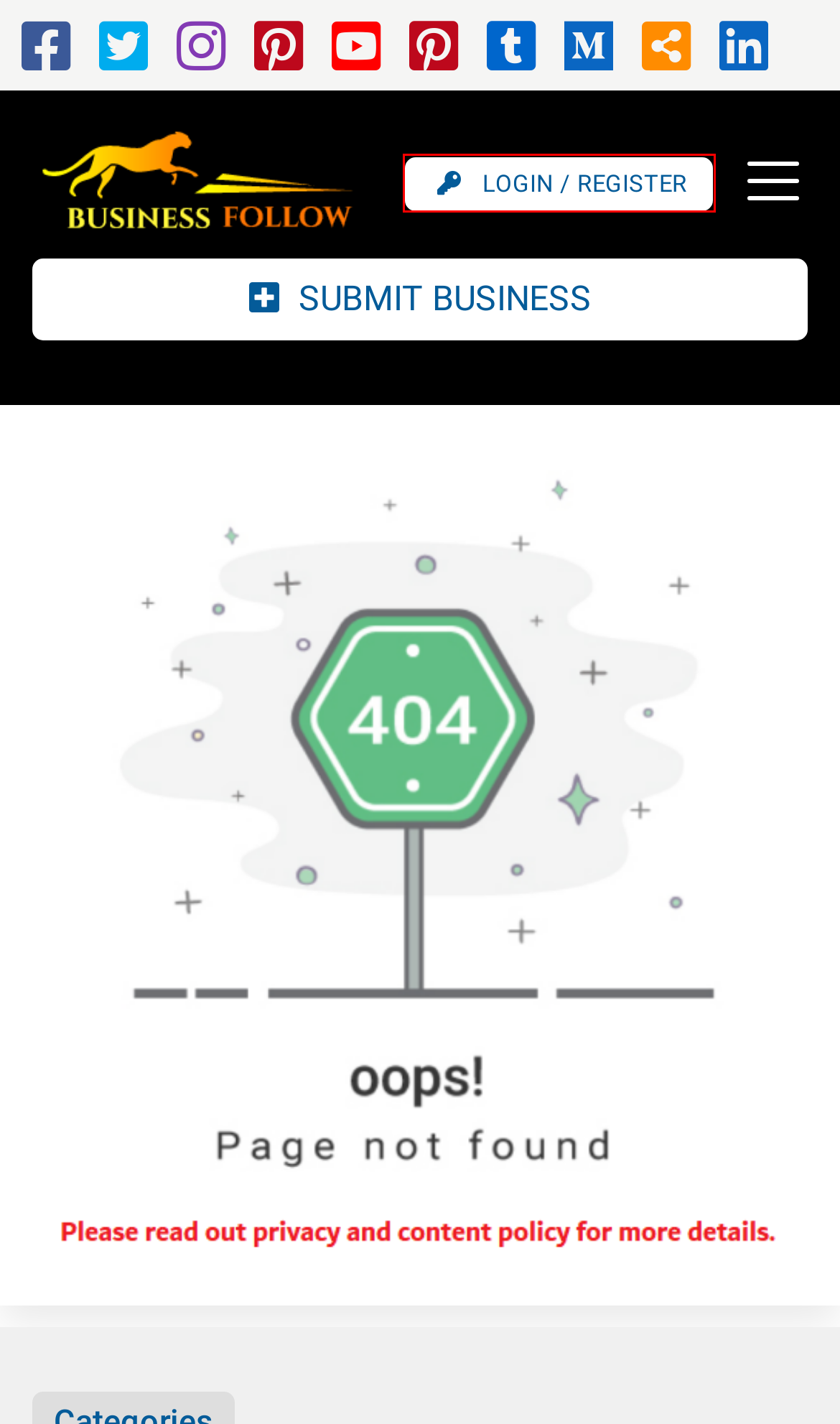With the provided webpage screenshot containing a red bounding box around a UI element, determine which description best matches the new webpage that appears after clicking the selected element. The choices are:
A. Hospital & Diagnostics – Collection of Business News and Social Directories Manager
B. Game Freebies & Discount Codes – Collection of Business News and Social Directories Manager
C. Collection of Business News and Social Directories Manager
D. Cosmetics & Personal Care – Collection of Business News and Social Directories Manager
E. Submit Business – Collection of Business News and Social Directories Manager
F. Industrial Plants & Machinery – Collection of Business News and Social Directories Manager
G. Loan & Insurance – Collection of Business News and Social Directories Manager
H. Events & Conferences – Collection of Business News and Social Directories Manager

E